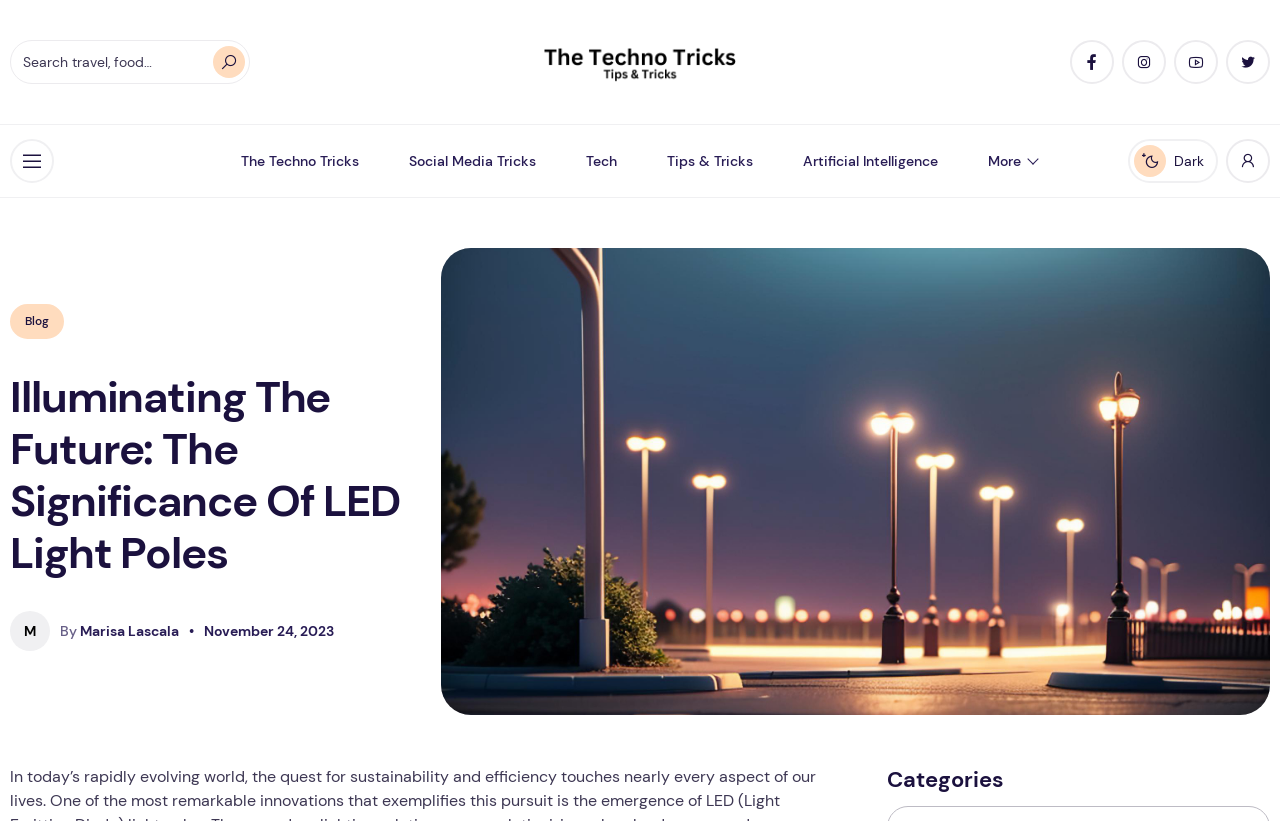Locate the bounding box coordinates of the element's region that should be clicked to carry out the following instruction: "View the logo". The coordinates need to be four float numbers between 0 and 1, i.e., [left, top, right, bottom].

[0.425, 0.046, 0.575, 0.105]